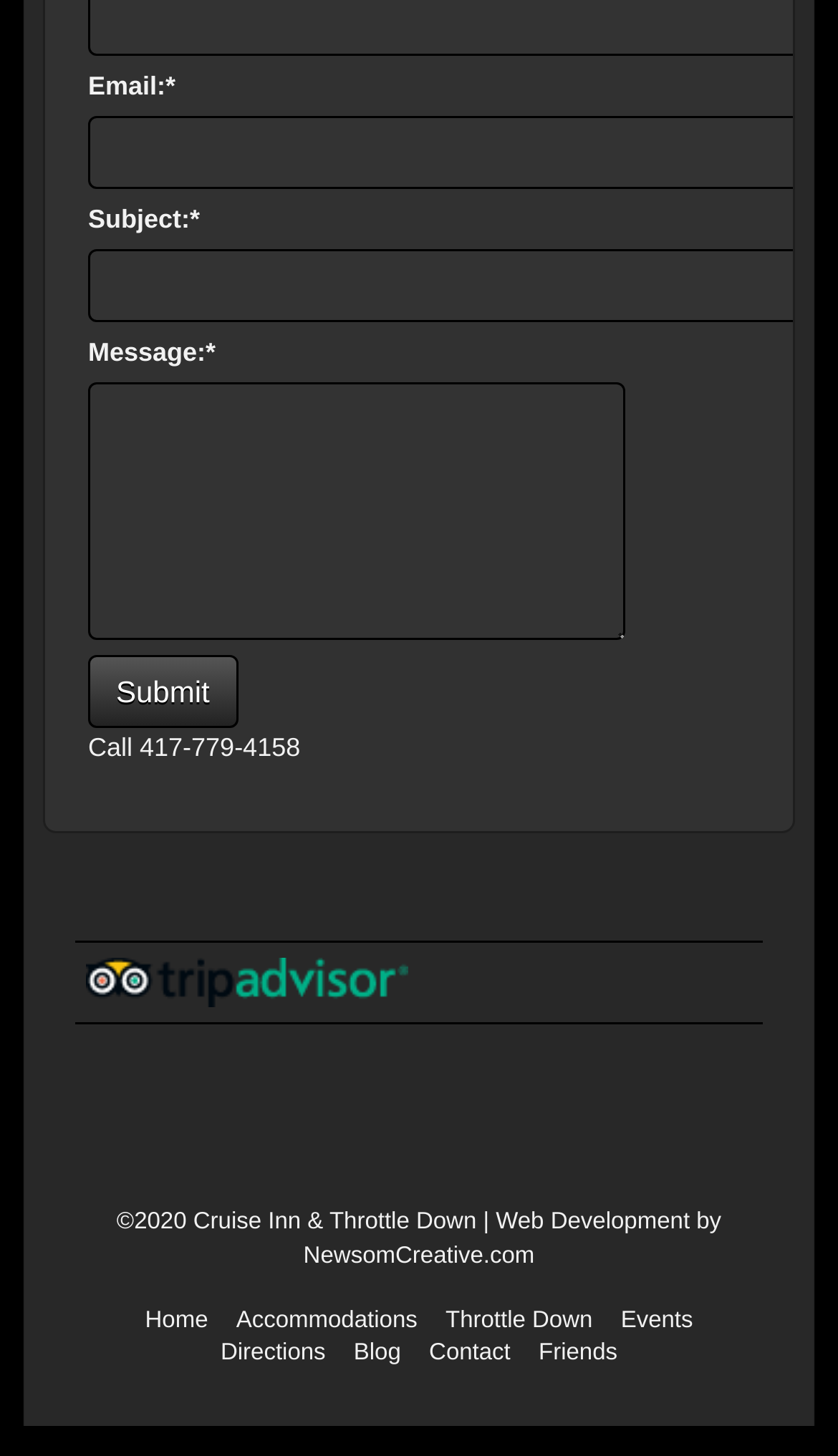Determine the bounding box coordinates of the element that should be clicked to execute the following command: "Visit TripAdvisor".

[0.09, 0.648, 0.91, 0.702]